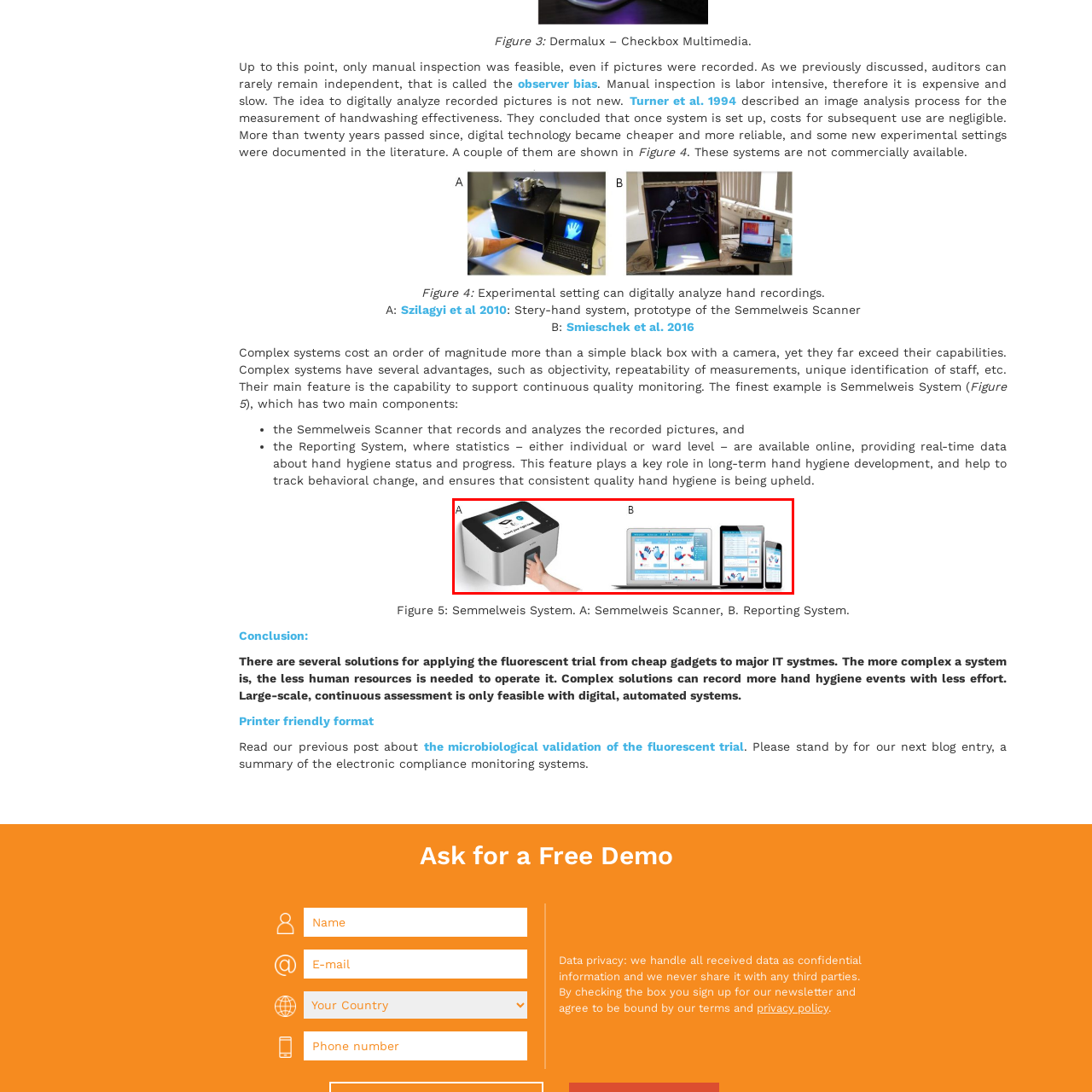Examine the contents within the red bounding box and respond with a single word or phrase: What devices can display the Reporting System?

Laptop, tablet, and smartphone